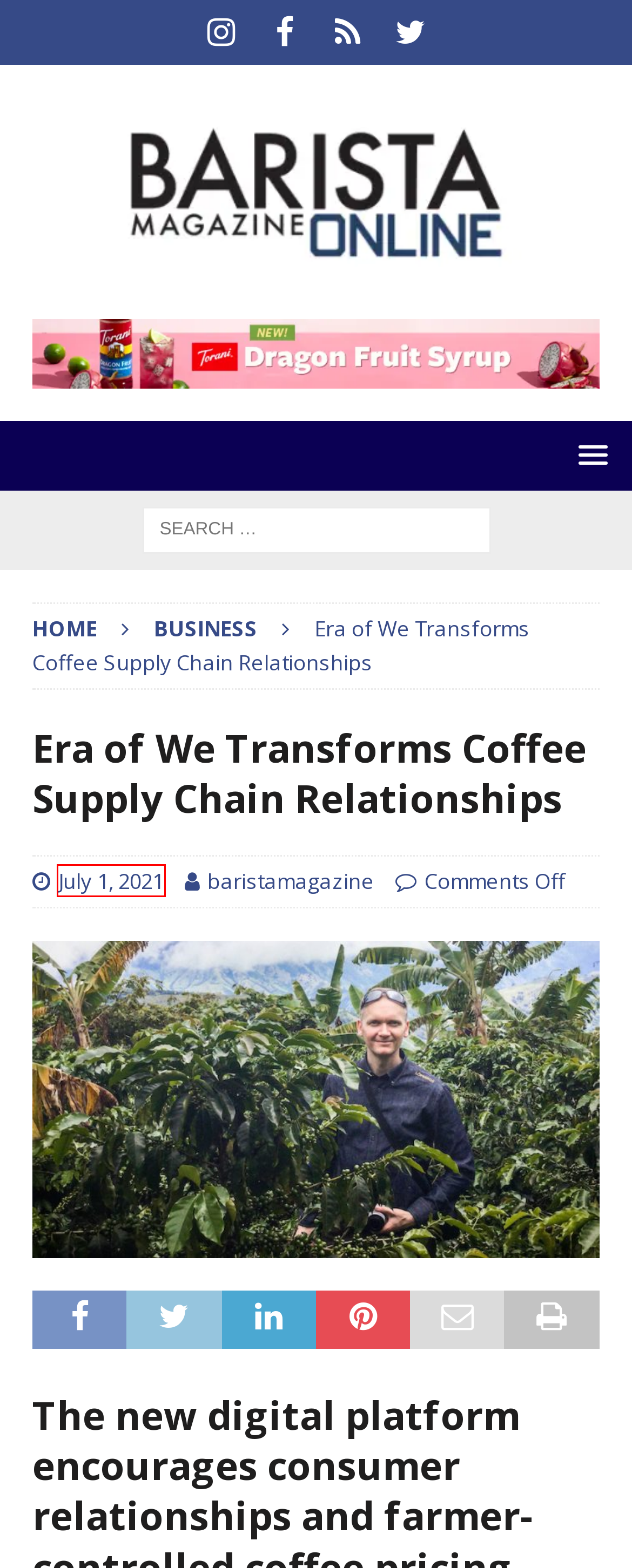You have a screenshot of a webpage with a red bounding box around an element. Choose the best matching webpage description that would appear after clicking the highlighted element. Here are the candidates:
A. July 2021 - Barista Magazine Online
B. Barista Magazine Online - read the digital edition and daily content
C. baristamagazine, Author at Barista Magazine Online
D. Foodservice | Torani
E. Business Archives - Barista Magazine Online
F. Barista Magazine Event Support - Barista Magazine Online
G. Professional Products & Foodservice | Ghirardelli Chocolate
H. Modern, Artisanal Coffee Grown In Ancient Volcanic Soil

A